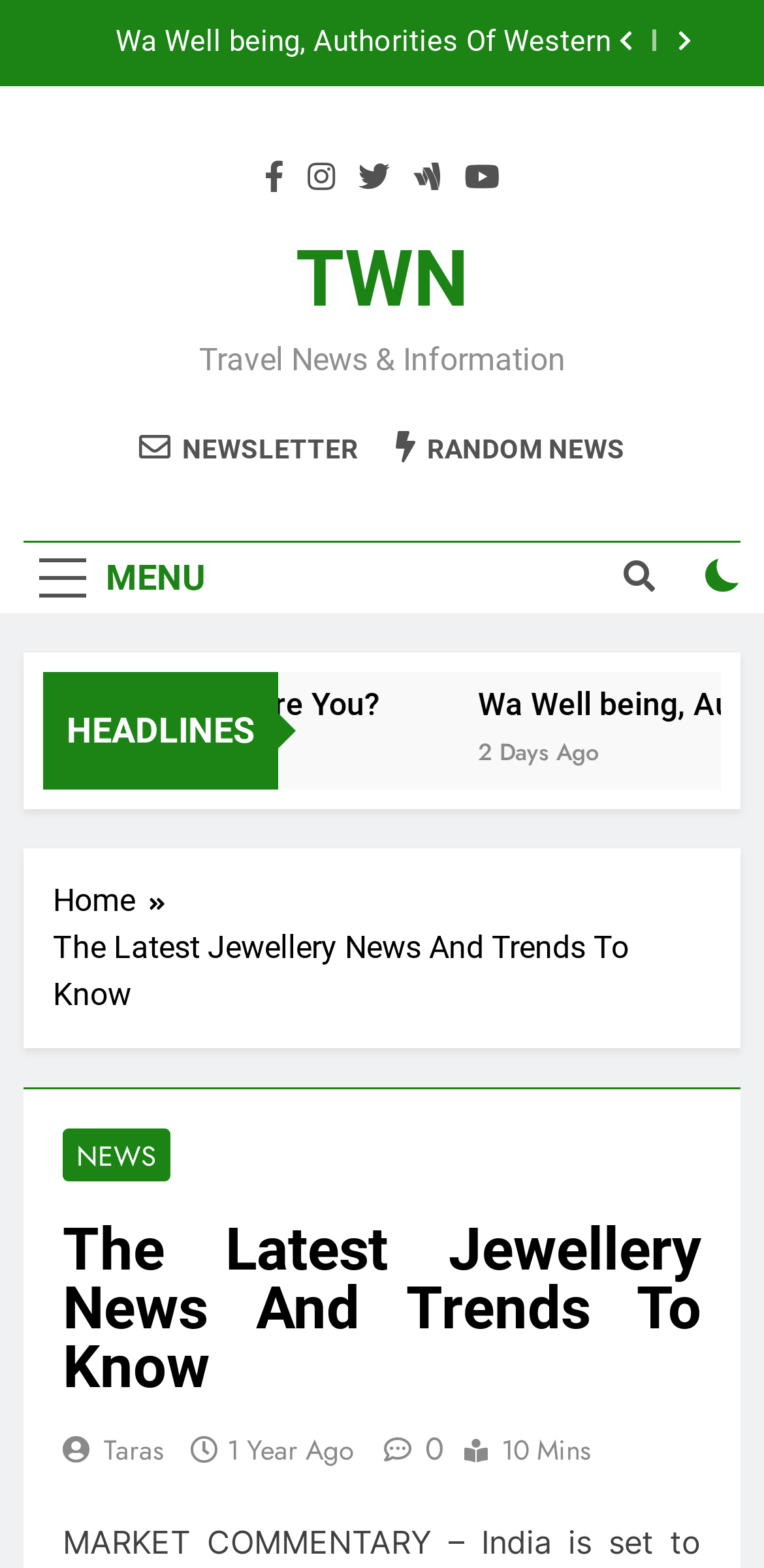Can you find the bounding box coordinates for the element that needs to be clicked to execute this instruction: "Go to the Home page"? The coordinates should be given as four float numbers between 0 and 1, i.e., [left, top, right, bottom].

[0.069, 0.56, 0.233, 0.59]